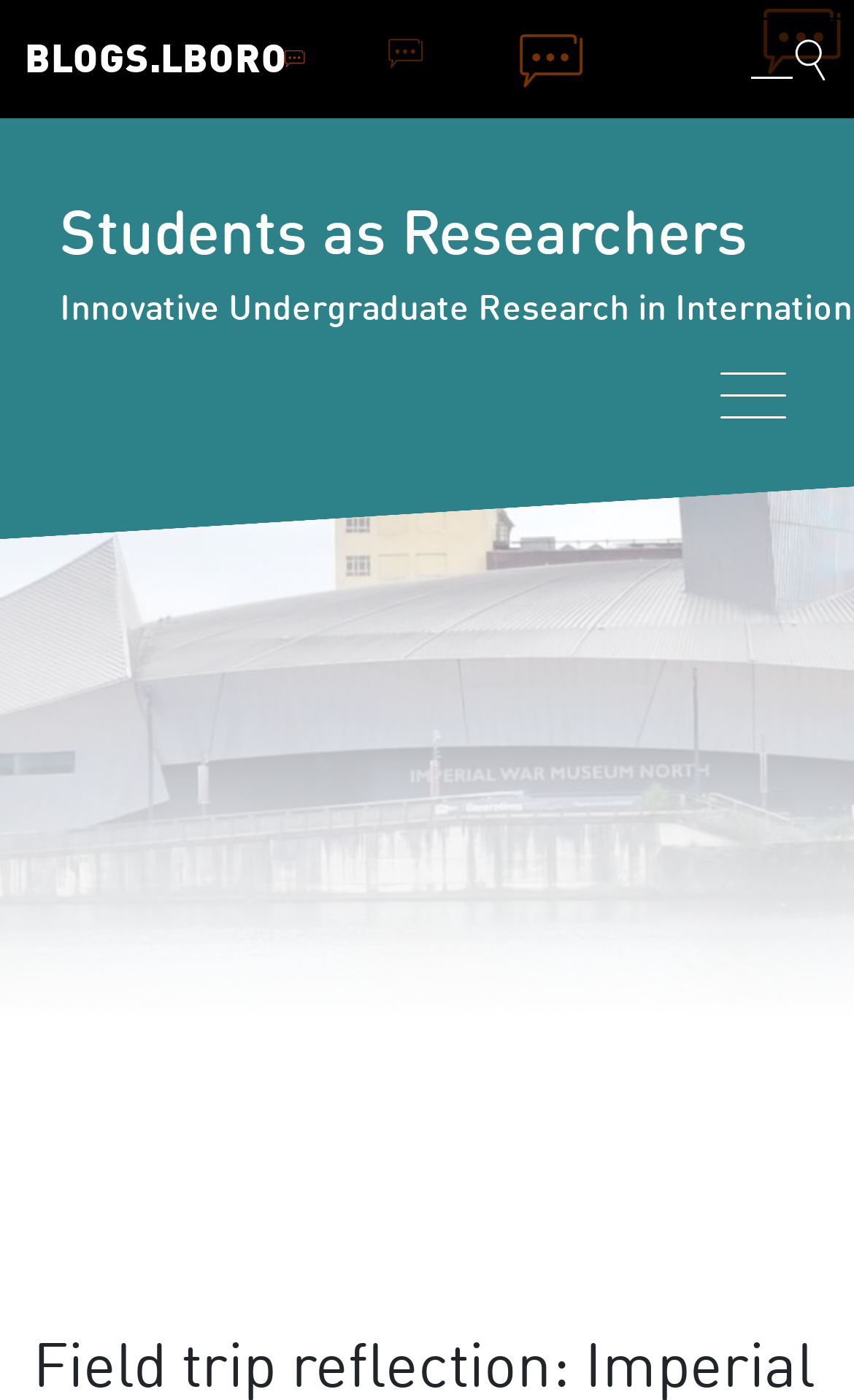Please provide the bounding box coordinates for the UI element as described: "Blogs.Lboro". The coordinates must be four floats between 0 and 1, represented as [left, top, right, bottom].

[0.0, 0.018, 0.365, 0.067]